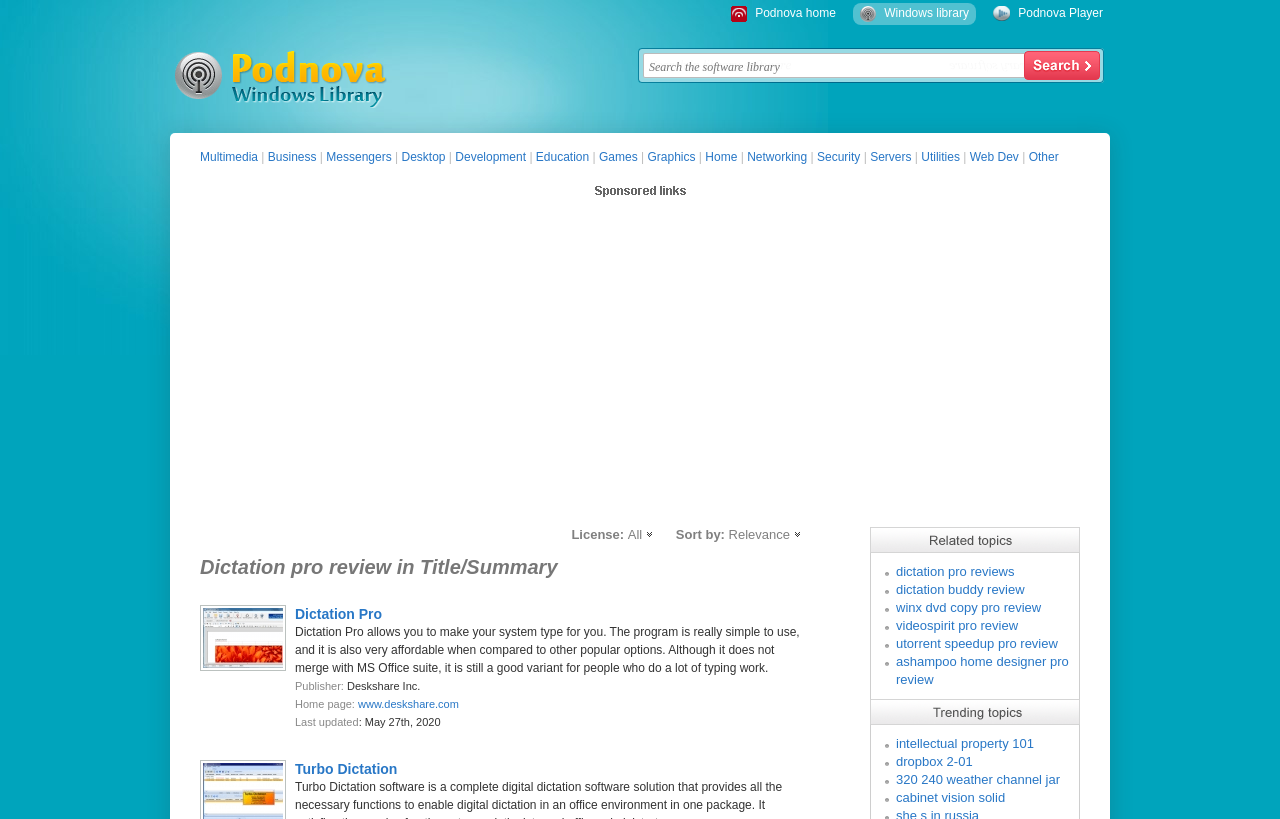Explain the webpage in detail.

This webpage is about software selection based on the topic "Dictation pro review". At the top, there are several links to related websites, including "Podnova Player", "Windows library", and "Podnova home". Below these links, there is a search bar with a button labeled "search" to search the software library.

On the left side of the page, there is a list of categories, including "Multimedia", "Business", "Messengers", and others, separated by vertical lines. Each category is a link that can be clicked to filter the software selection.

The main content of the page is divided into sections, each describing a software related to dictation. The first section is about "Dictation Pro", which includes an image, a brief description, and links to the publisher's website and home page. The description mentions that the software allows users to make their system type for them and is affordable compared to other popular options.

Below the "Dictation Pro" section, there is a section about "Turbo Dictation", which also includes an image, a brief description, and links to the software's website and home page.

On the right side of the page, there are two sections: "Related topics" and "Trending topics". The "Related topics" section lists several links to reviews of other software, including "dictation pro reviews", "dictation buddy review", and others. The "Trending topics" section lists several links to popular topics, including "intellectual property 101", "dropbox 2-01", and others.

At the bottom of the page, there is a section with links to the license and sorting options, allowing users to sort the software selection by relevance.